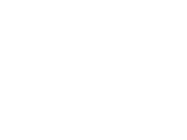Provide a comprehensive description of the image.

This image represents the "Seraseq™ Inherited Cancer DNA Mix v1," a product designed for cancer research and diagnostics. It prominently features a sleek, scientific aesthetic, suggesting its relevance in advanced genetic testing. The product is part of a broader offering, which includes various other mixes aimed at facilitating cancer breakthroughs. Alongside this image, the product's retail price is listed at €5,276.00, highlighting its premium positioning in the market.